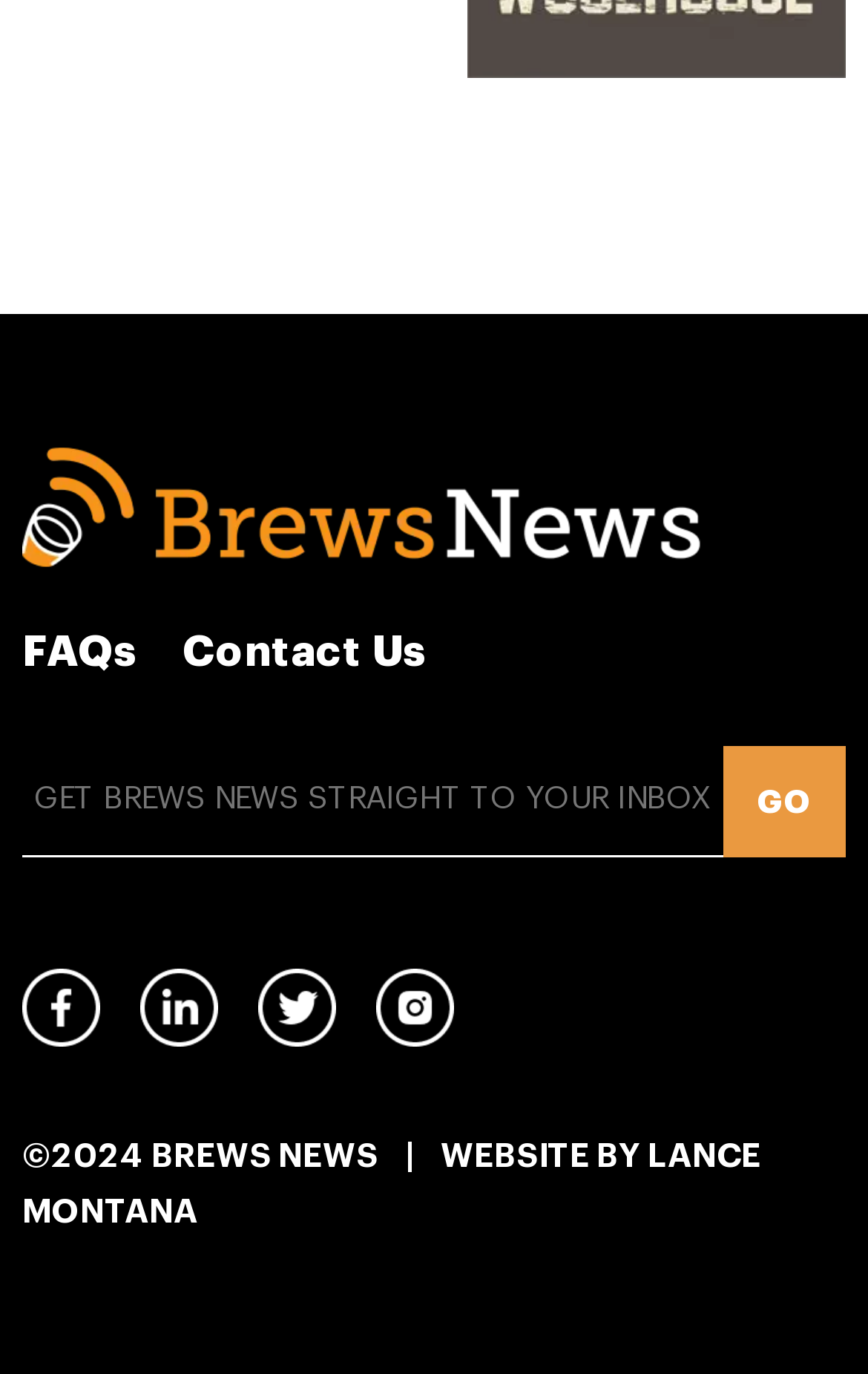Locate the bounding box of the UI element described by: "parent_node: Subscribe value="Go"" in the given webpage screenshot.

[0.832, 0.543, 0.974, 0.624]